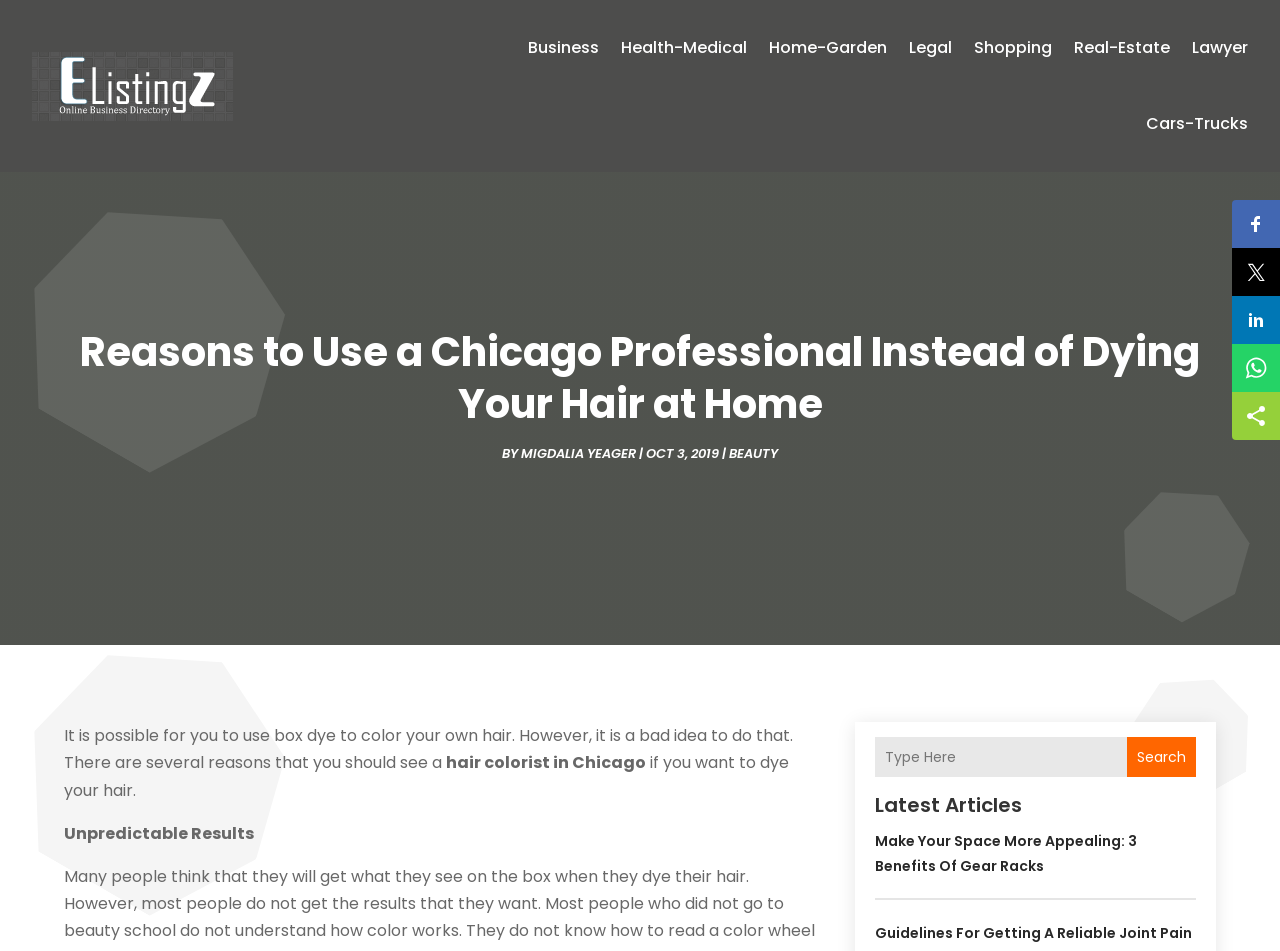What is the first reason mentioned in the article?
Please provide a detailed and thorough answer to the question.

The first reason mentioned in the article is 'Unpredictable Results', which is a heading in the article.